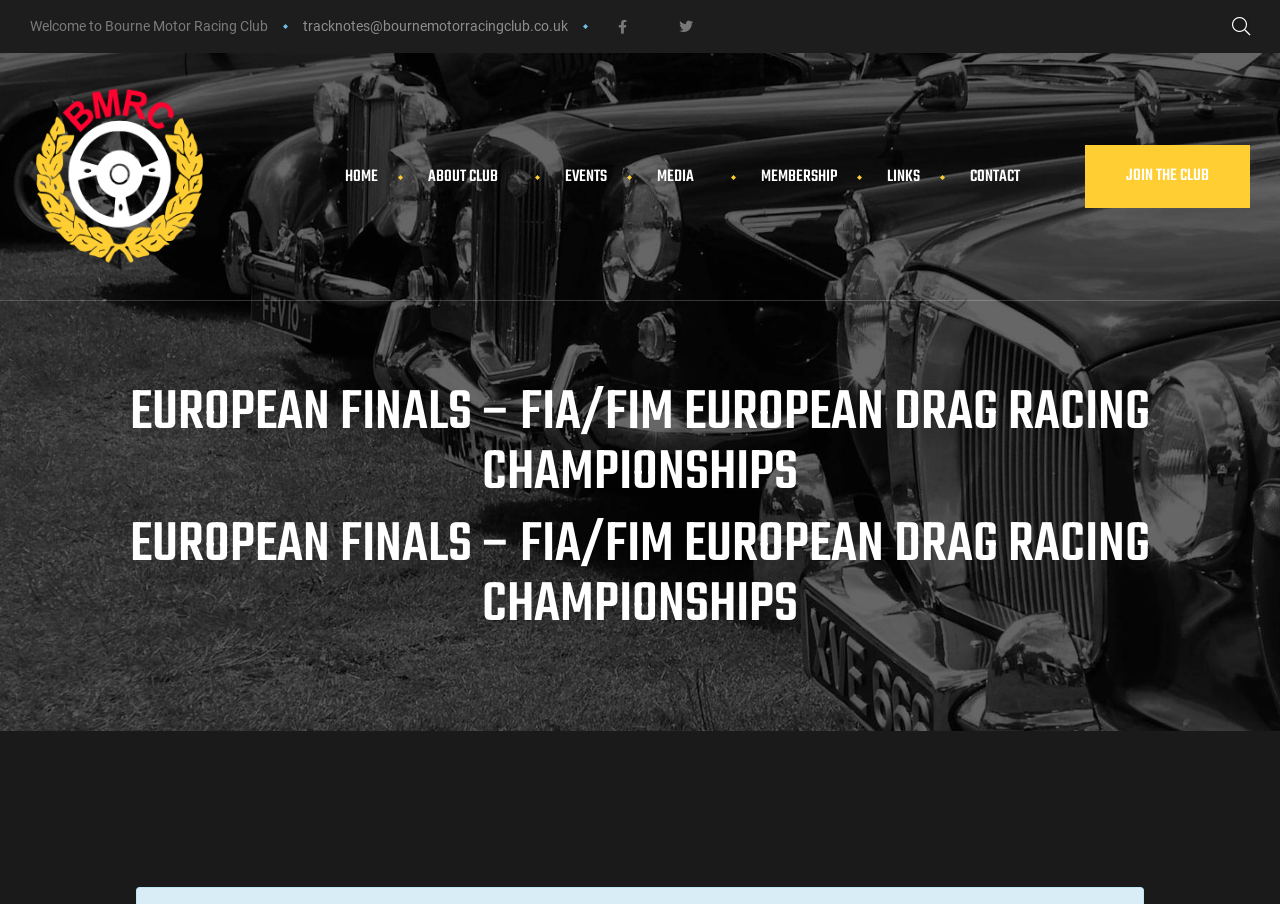Determine the heading of the webpage and extract its text content.

EUROPEAN FINALS – FIA/FIM EUROPEAN DRAG RACING CHAMPIONSHIPS